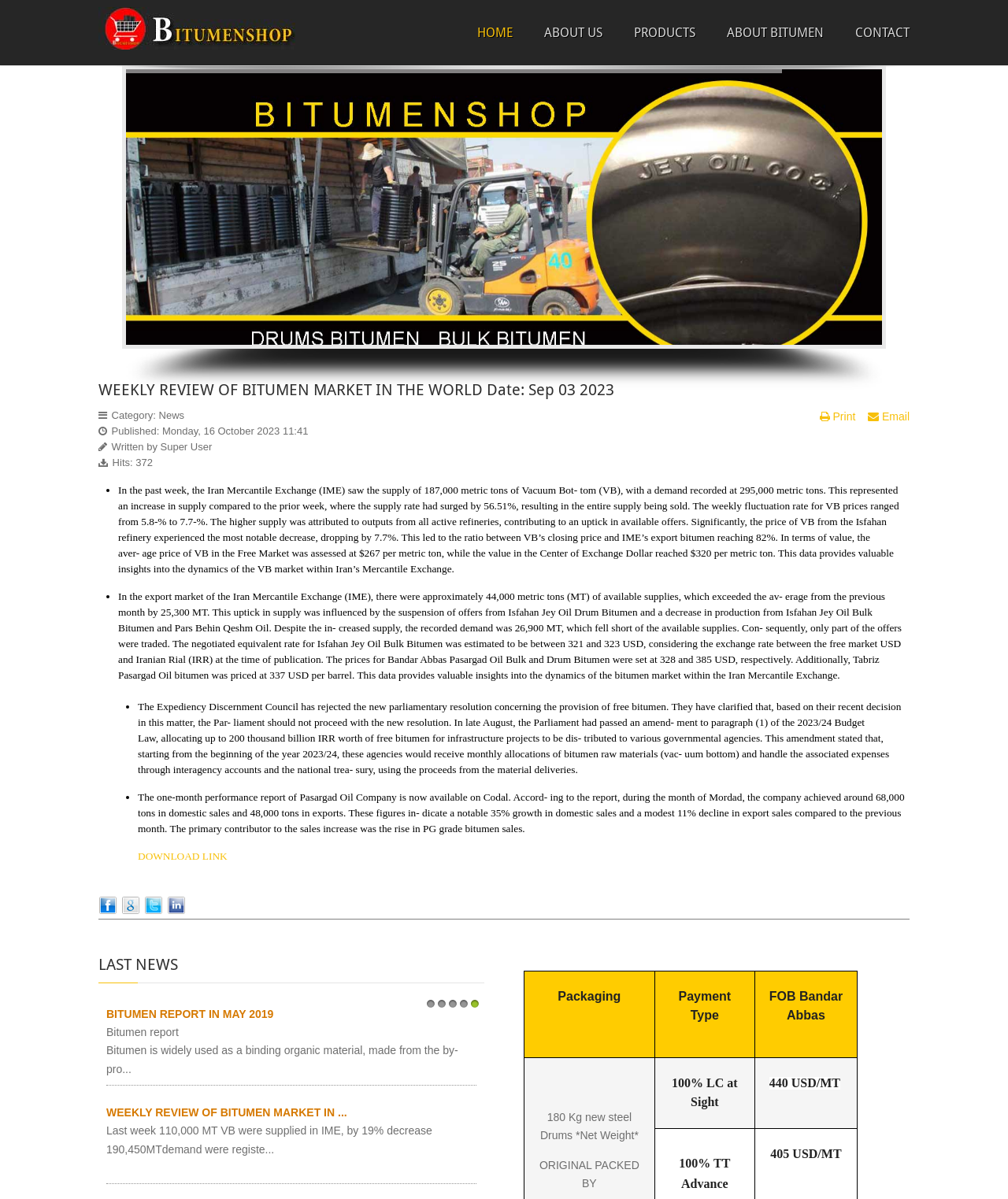How many metric tons of Vacuum Bottom did the Iran Mercantile Exchange supply in the past week?
Using the information from the image, provide a comprehensive answer to the question.

The amount of Vacuum Bottom supplied by the Iran Mercantile Exchange in the past week can be found in the paragraph 'In the past week, the Iran Mercantile Exchange (IME) saw the supply of 187,000 metric tons of Vacuum Bottom...' which is located in the article.